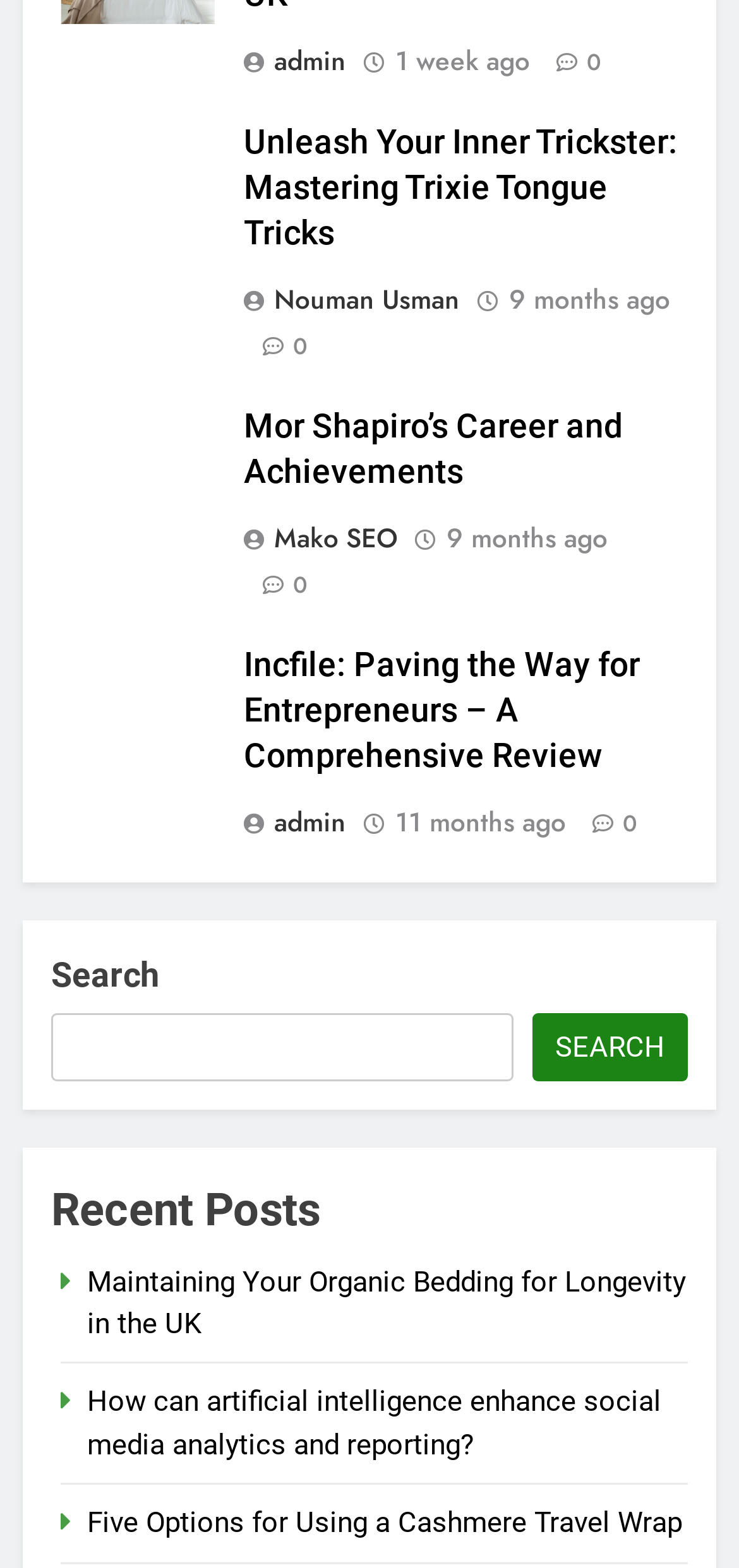Find the bounding box coordinates of the element to click in order to complete the given instruction: "Search for something."

[0.069, 0.646, 0.695, 0.689]